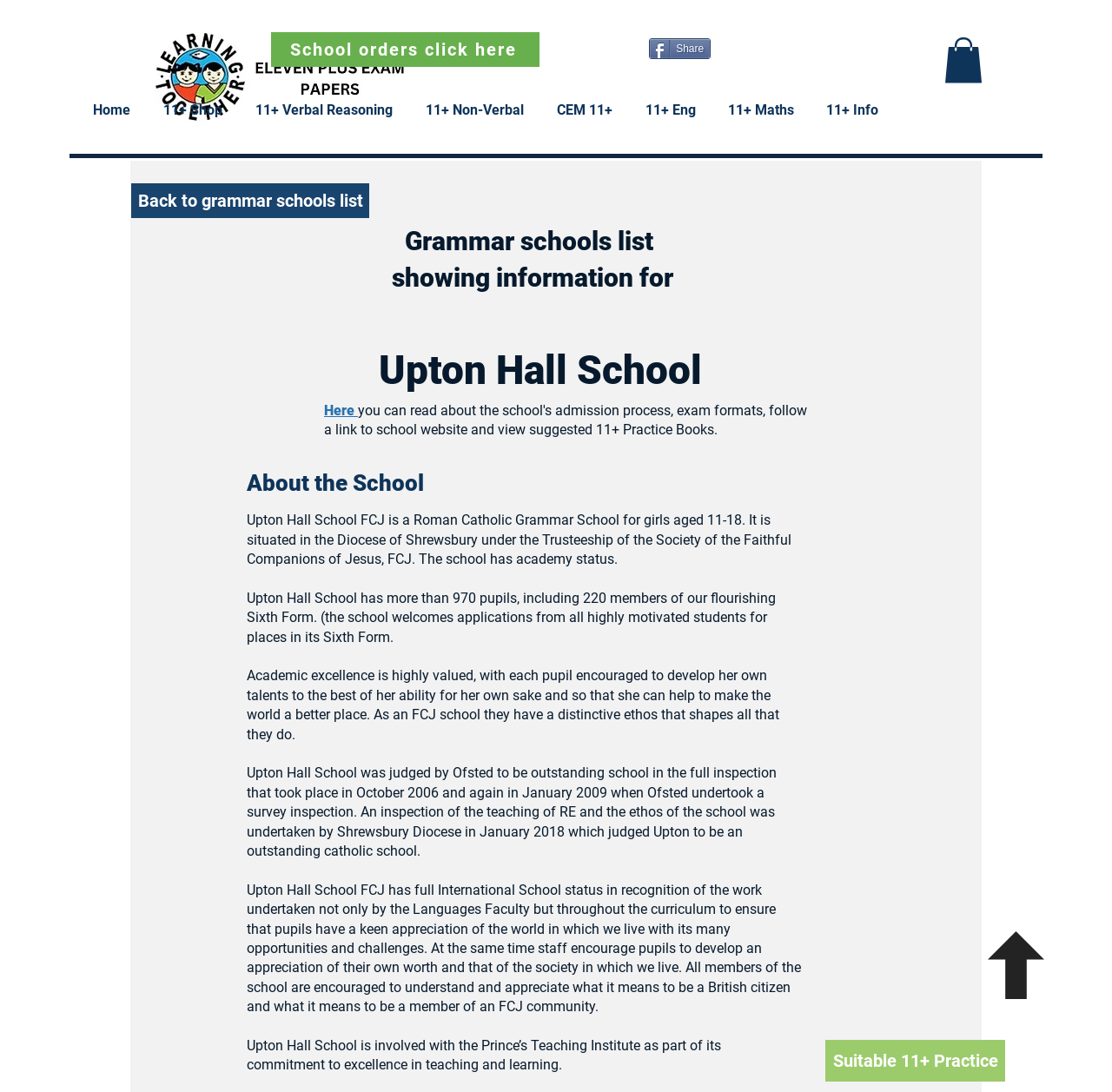Articulate a detailed summary of the webpage's content and design.

The webpage is about Upton Hall School, a Roman Catholic Grammar School for girls aged 11-18. At the top left corner, there is an "11+ exam papers logo" image with a link to "Eleven plus exampapers image". Below this, there is a link to "School orders click here" and a "Share" button. On the top right corner, there is an image with no description.

The navigation menu is located on the top center of the page, with links to "Home", "11+ Shop", "11+ Verbal Reasoning", "11+ Non-Verbal", "CEM 11+", "11+ Eng", "11+ Maths", and "11+ Info". Below the navigation menu, there is a link to "Back to grammar schools list" and a heading that says "Grammar schools list".

The main content of the page is about Upton Hall School, with a heading that says "Upton Hall School" and several paragraphs of text that describe the school. The text explains that the school has academy status, has over 970 pupils, and values academic excellence. It also mentions that the school was judged to be outstanding by Ofsted and has full International School status.

On the bottom left corner of the page, there is a link to "Here" and a heading that says "About the School". Below this, there is a link to "Suitable 11+ Practice" and a heading that says "Showing information for Upton Hall School". At the bottom right corner, there is a link to "Link to top of 11+ books" with an image.